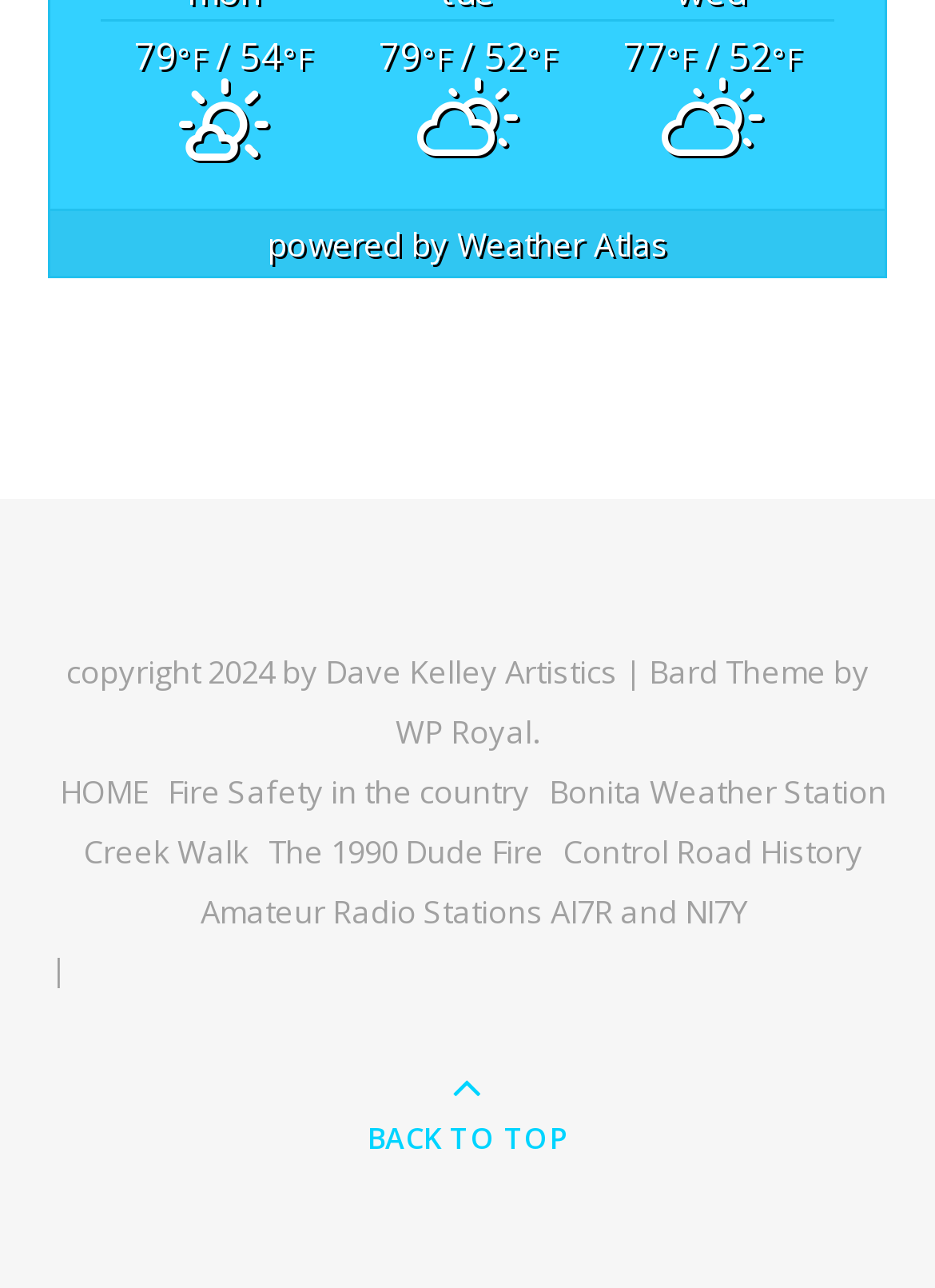Please identify the bounding box coordinates of the element's region that needs to be clicked to fulfill the following instruction: "visit Raycon website". The bounding box coordinates should consist of four float numbers between 0 and 1, i.e., [left, top, right, bottom].

None